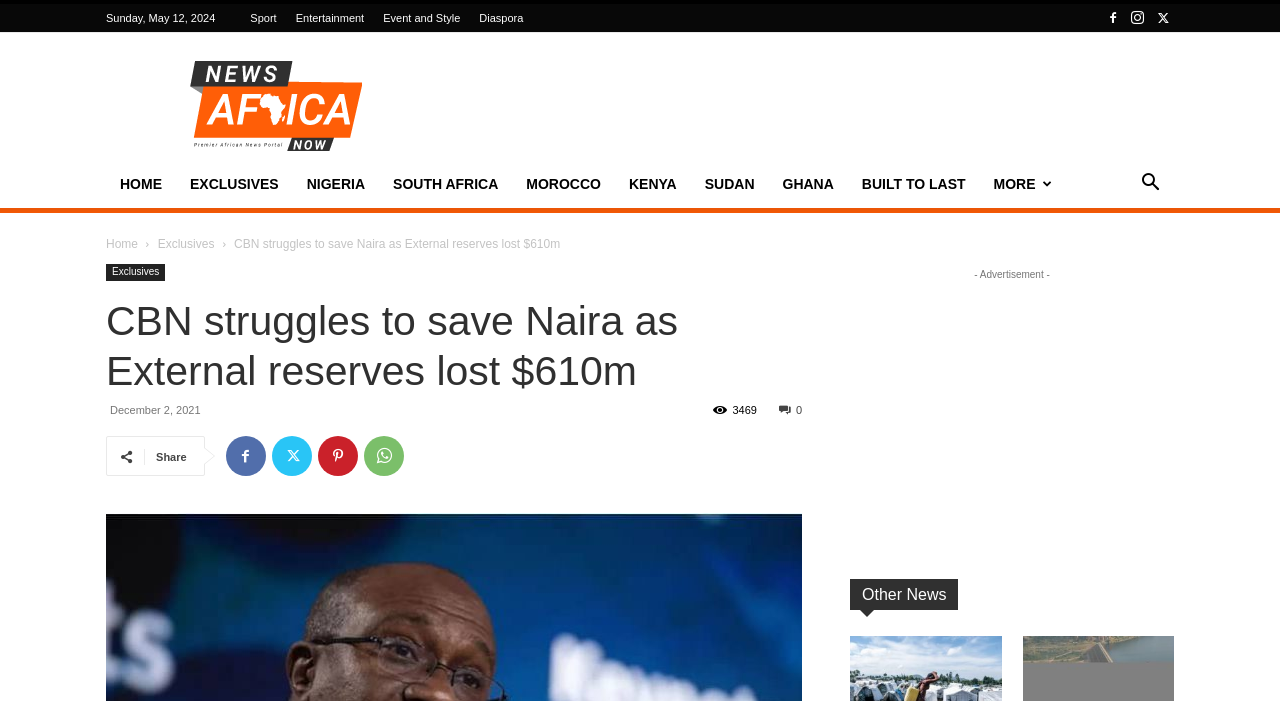Could you locate the bounding box coordinates for the section that should be clicked to accomplish this task: "Click on the 'EXCLUSIVES' link".

[0.138, 0.228, 0.229, 0.297]